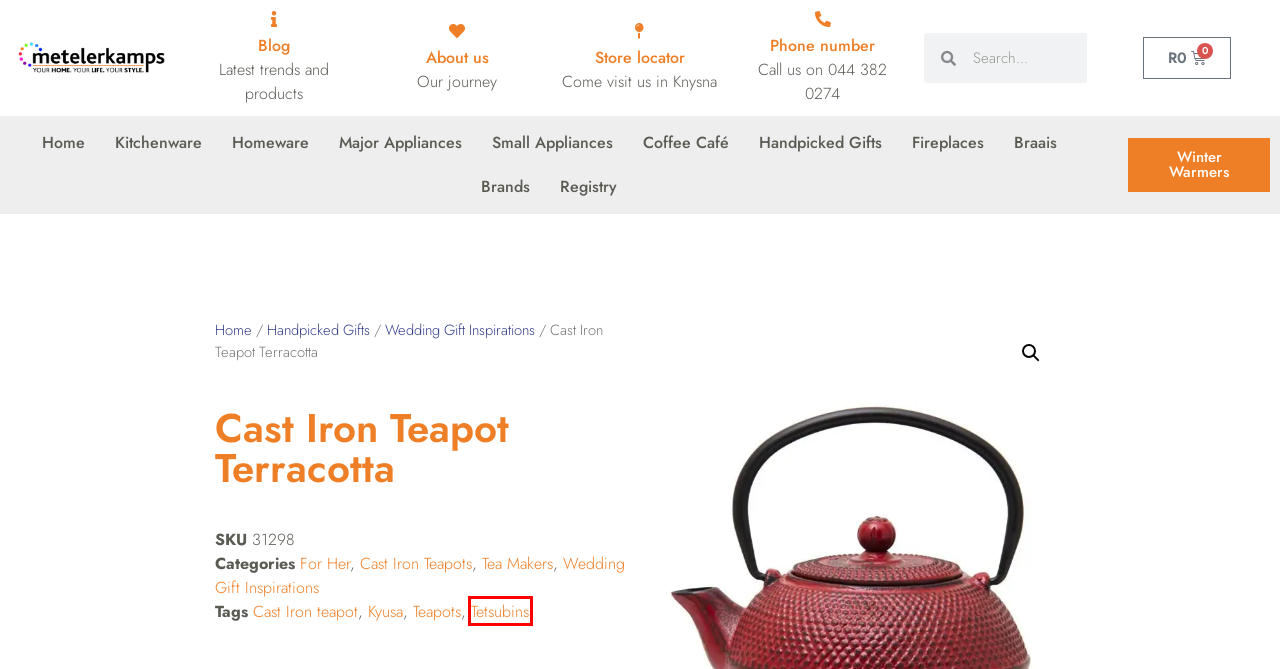Review the screenshot of a webpage that includes a red bounding box. Choose the webpage description that best matches the new webpage displayed after clicking the element within the bounding box. Here are the candidates:
A. Tetsubins • Metelerkamps
B. Major Appliances • Metelerkamps
C. Coffee Café • Metelerkamps
D. Handpicked Gifts • Metelerkamps
E. Registry • Metelerkamps
F. Metelerkamps | Your Home. Your Life. Your Style
G. Cast Iron Teapots • Metelerkamps
H. Teapots • Metelerkamps

A